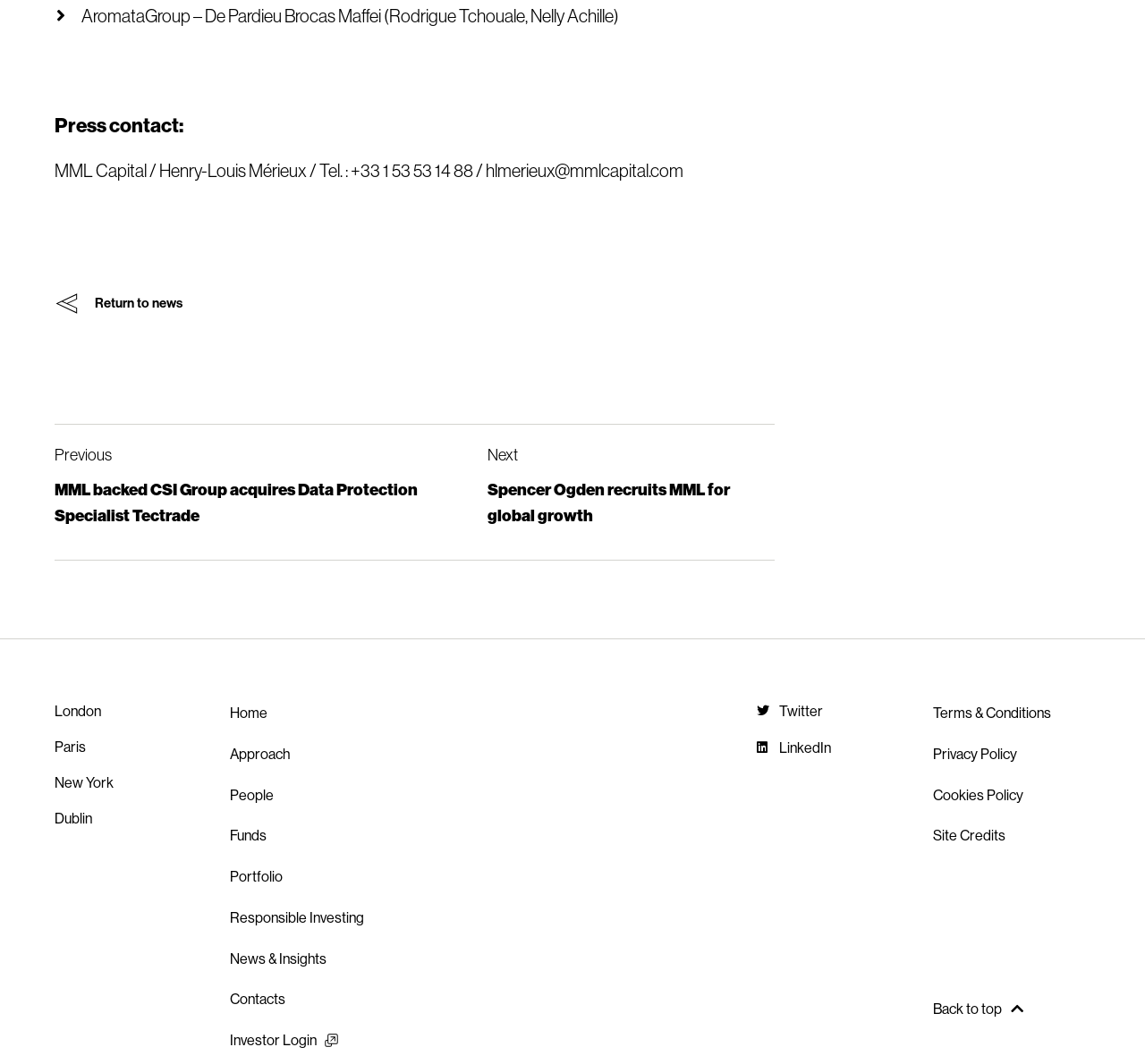Please answer the following question using a single word or phrase: 
What is the last link in the footer section?

Site Credits